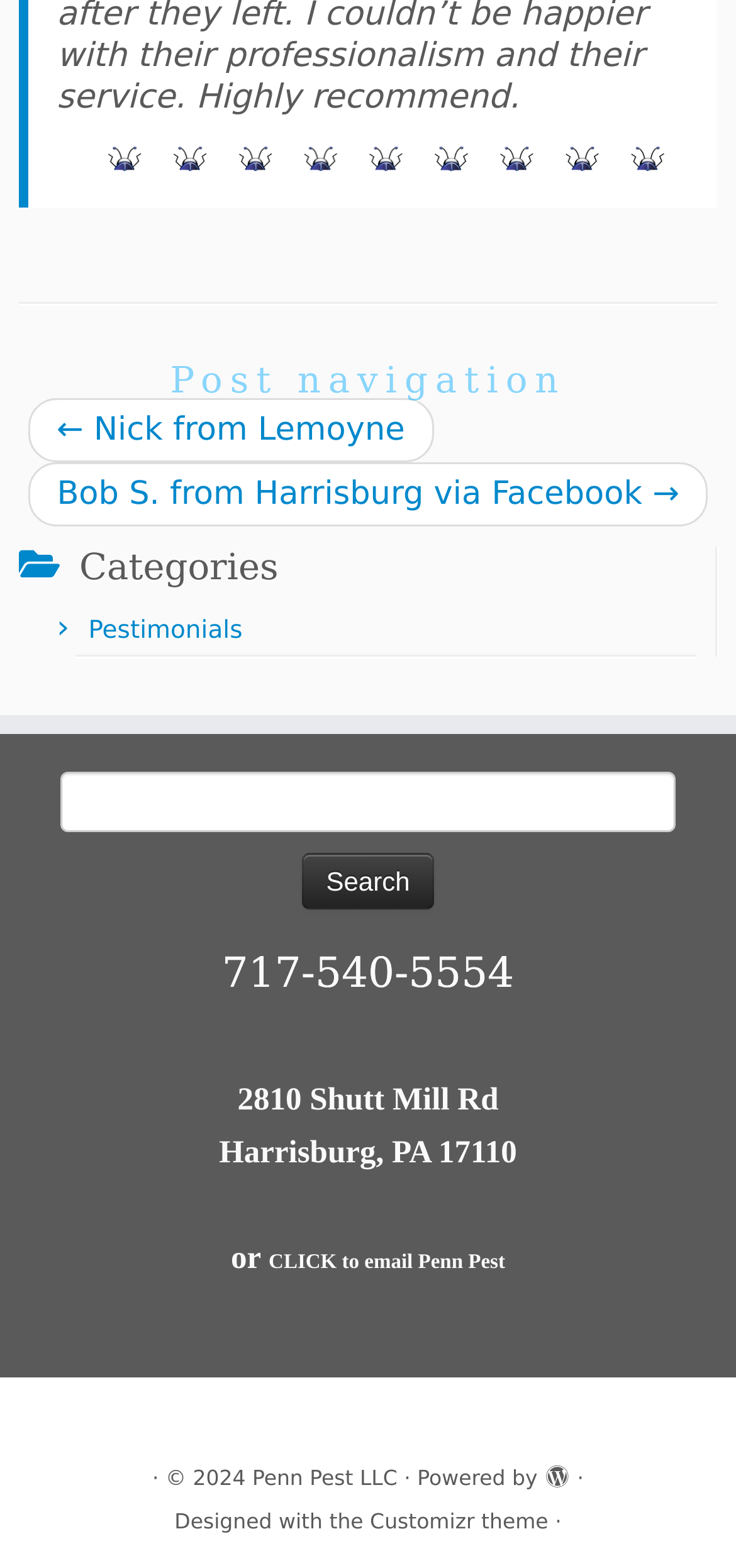Give a concise answer using only one word or phrase for this question:
What is the address of Penn Pest?

2810 Shutt Mill Rd, Harrisburg, PA 17110